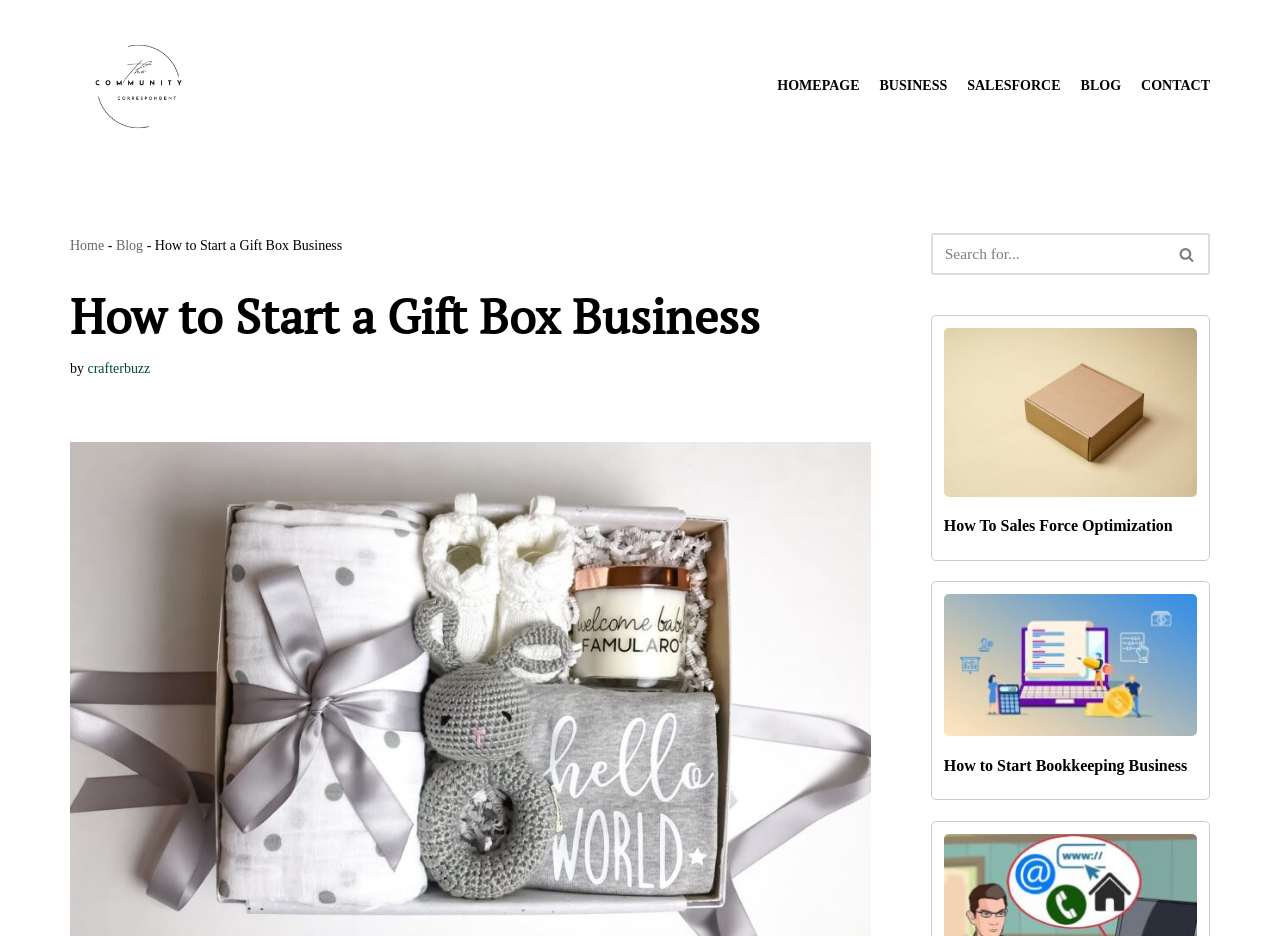Is there a search function on this website?
Please answer the question with as much detail and depth as you can.

I determined the answer by looking at the search box and the search button which suggests that there is a search function on this website.